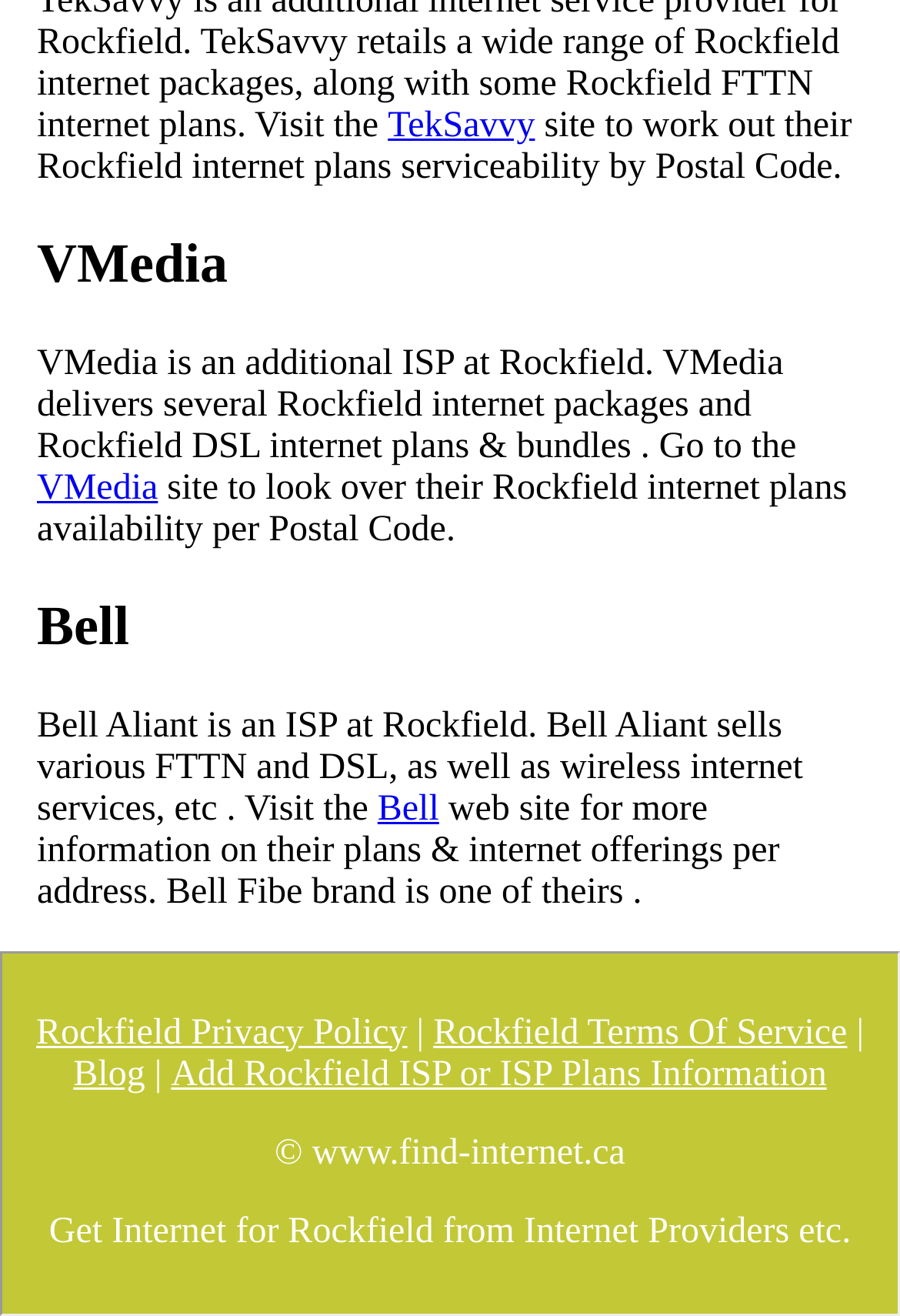What is the relationship between Bell Fibe and Bell?
Please provide a comprehensive answer based on the details in the screenshot.

The webpage mentions that Bell Fibe is one of Bell's brands, indicating that Bell Fibe is a subsidiary or a brand owned by Bell.